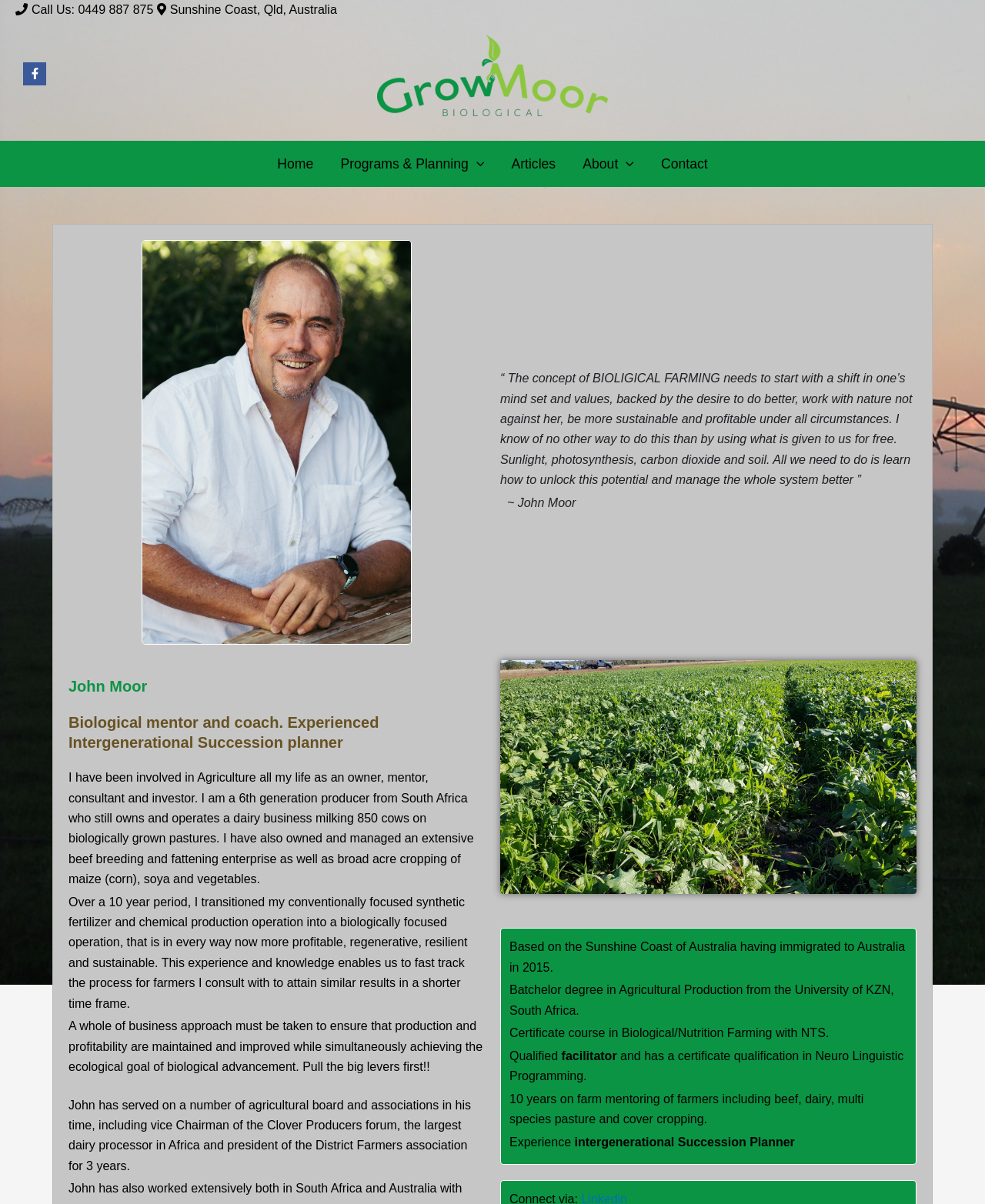Describe every aspect of the webpage comprehensively.

This webpage is about John Moor, a biological mentor and coach with experience in intergenerational succession planning. At the top left corner, there is a call-to-action "Call Us: 0449 887 875" and the location "Sunshine Coast, Qld, Australia" is displayed next to it. 

On the top right corner, there are social media links, including a Facebook link with an icon, and a link to "GrowMoor" with a logo. Below these links, there is a site navigation menu with links to "Home", "Programs & Planning", "Articles", "About", and "Contact". 

The main content of the webpage is about John Moor's biography. There is a quote from John Moor about biological farming, followed by his name and title. Below this, there are several paragraphs describing his experience in agriculture, including his transition from conventional to biological farming, and his achievements. 

Additionally, there are several short paragraphs listing his qualifications, including a Bachelor's degree in Agricultural Production, certificates in Biological/Nutrition Farming and Neuro Linguistic Programming, and his experience in mentoring farmers.